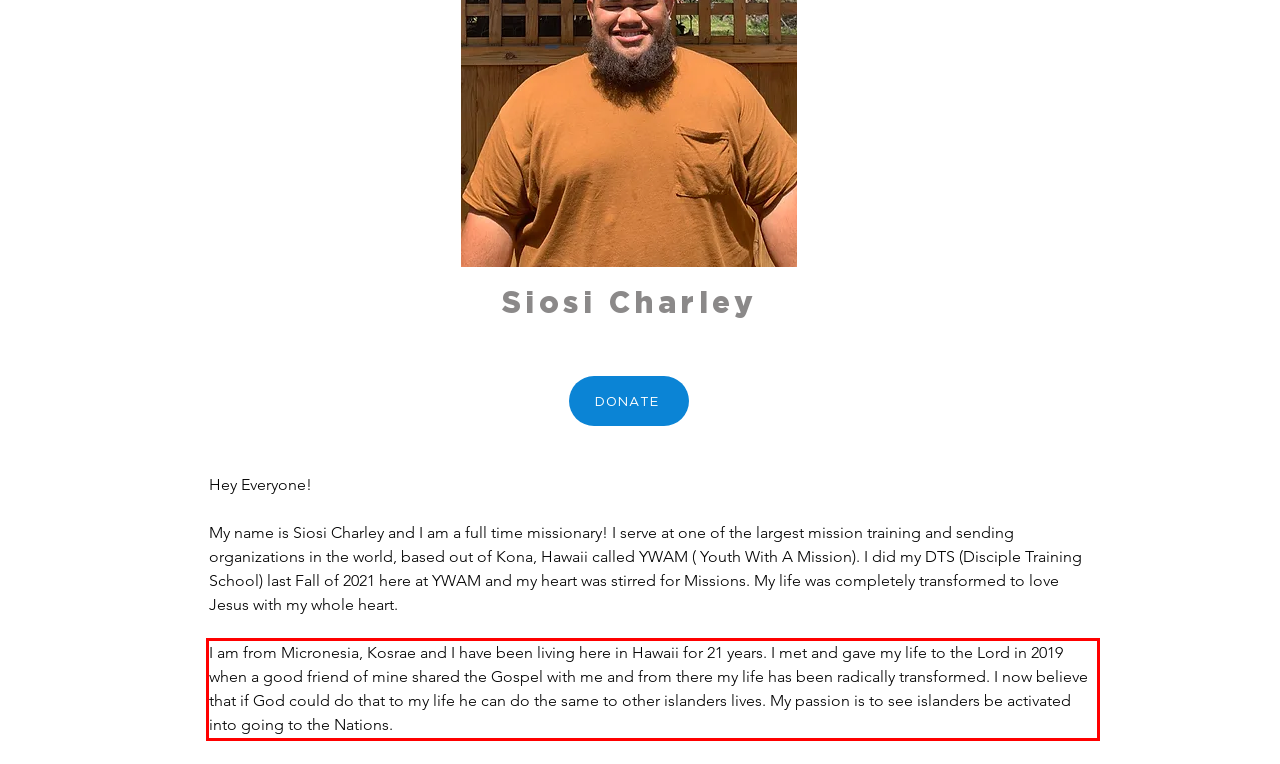Inspect the webpage screenshot that has a red bounding box and use OCR technology to read and display the text inside the red bounding box.

I am from Micronesia, Kosrae and I have been living here in Hawaii for 21 years. I met and gave my life to the Lord in 2019 when a good friend of mine shared the Gospel with me and from there my life has been radically transformed. I now believe that if God could do that to my life he can do the same to other islanders lives. My passion is to see islanders be activated into going to the Nations.